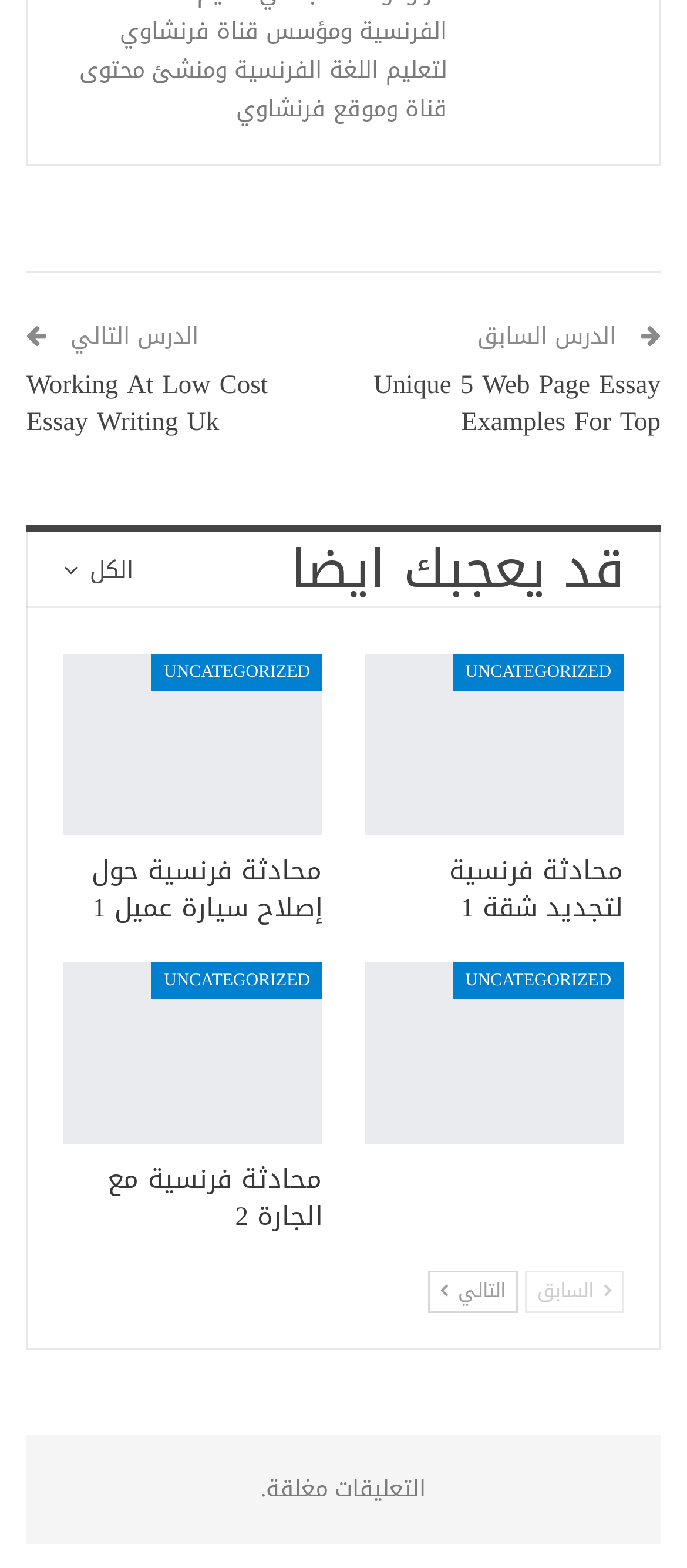Please determine the bounding box coordinates of the element's region to click for the following instruction: "Click on the link 'محادثة فرنسية لتجديد شقة 1'".

[0.531, 0.417, 0.908, 0.533]